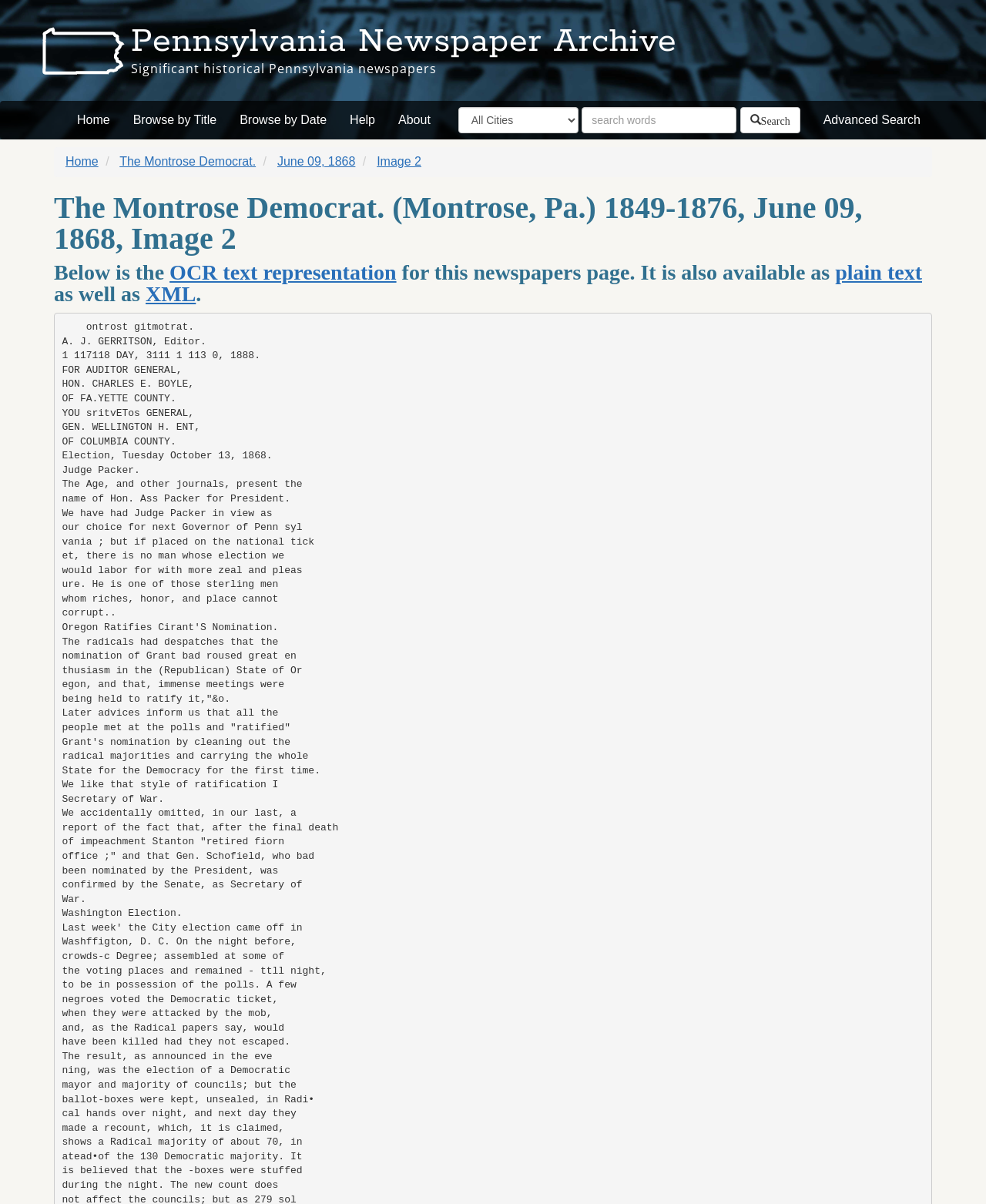Could you specify the bounding box coordinates for the clickable section to complete the following instruction: "Go to Home page"?

[0.066, 0.084, 0.123, 0.116]